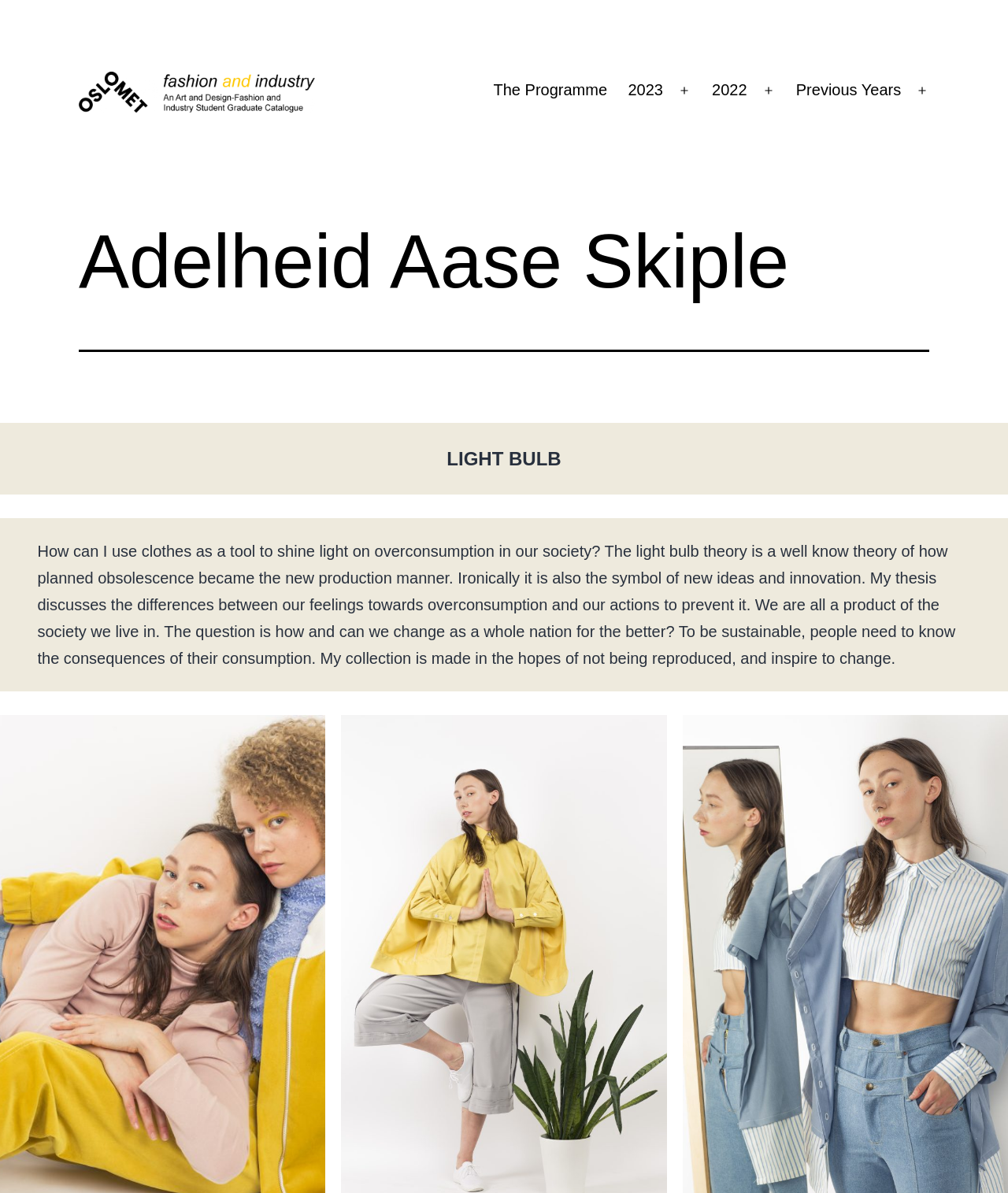Please locate and retrieve the main header text of the webpage.

Adelheid Aase Skiple